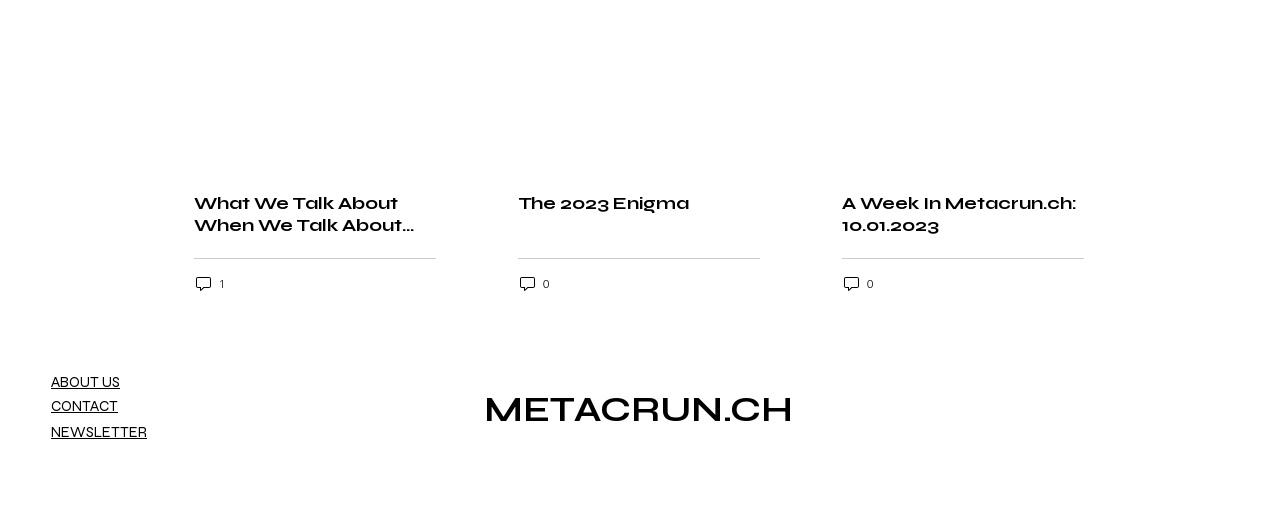Locate the bounding box coordinates of the element's region that should be clicked to carry out the following instruction: "Check the newsletter link". The coordinates need to be four float numbers between 0 and 1, i.e., [left, top, right, bottom].

[0.04, 0.813, 0.115, 0.85]